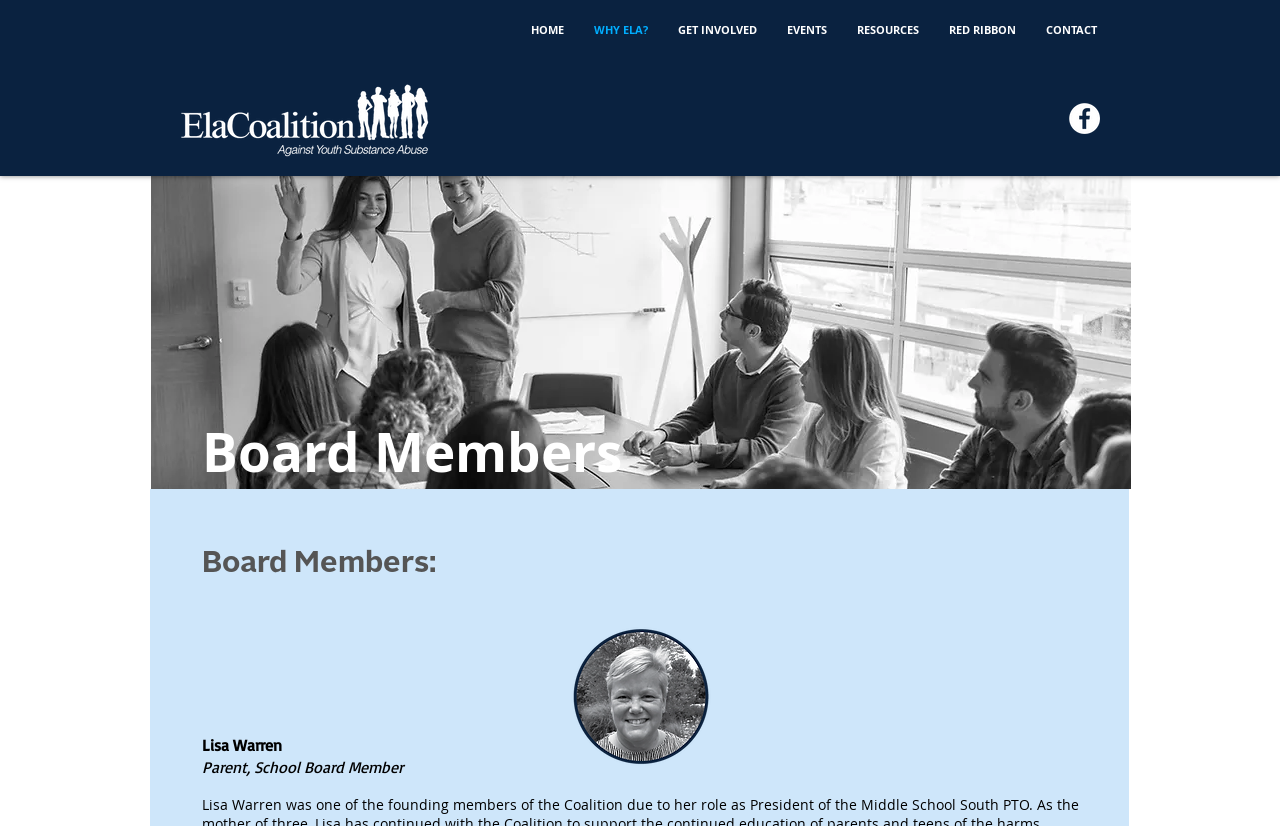Determine the bounding box for the described HTML element: "RESOURCES". Ensure the coordinates are four float numbers between 0 and 1 in the format [left, top, right, bottom].

[0.658, 0.021, 0.73, 0.052]